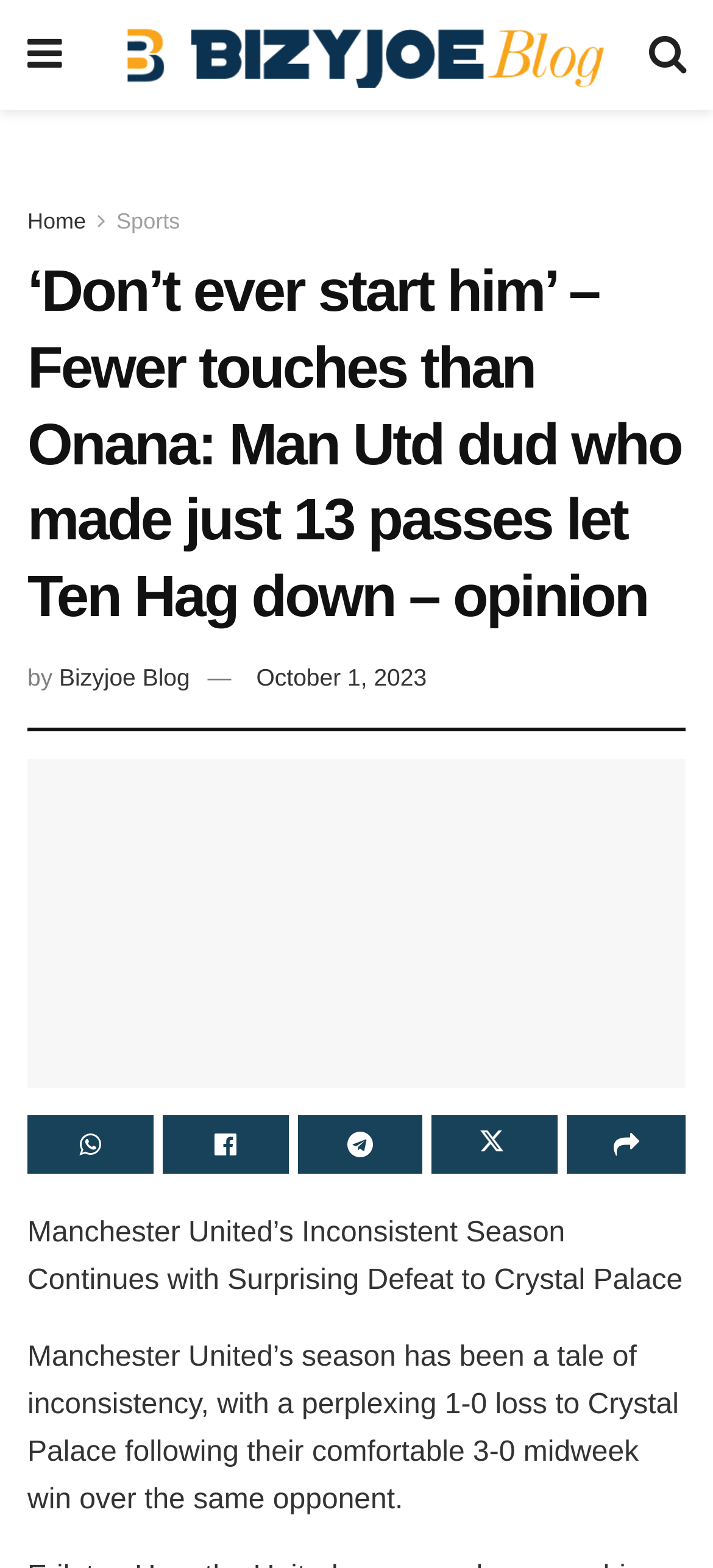Using the description: "1.6.2 Organizations", determine the UI element's bounding box coordinates. Ensure the coordinates are in the format of four float numbers between 0 and 1, i.e., [left, top, right, bottom].

None